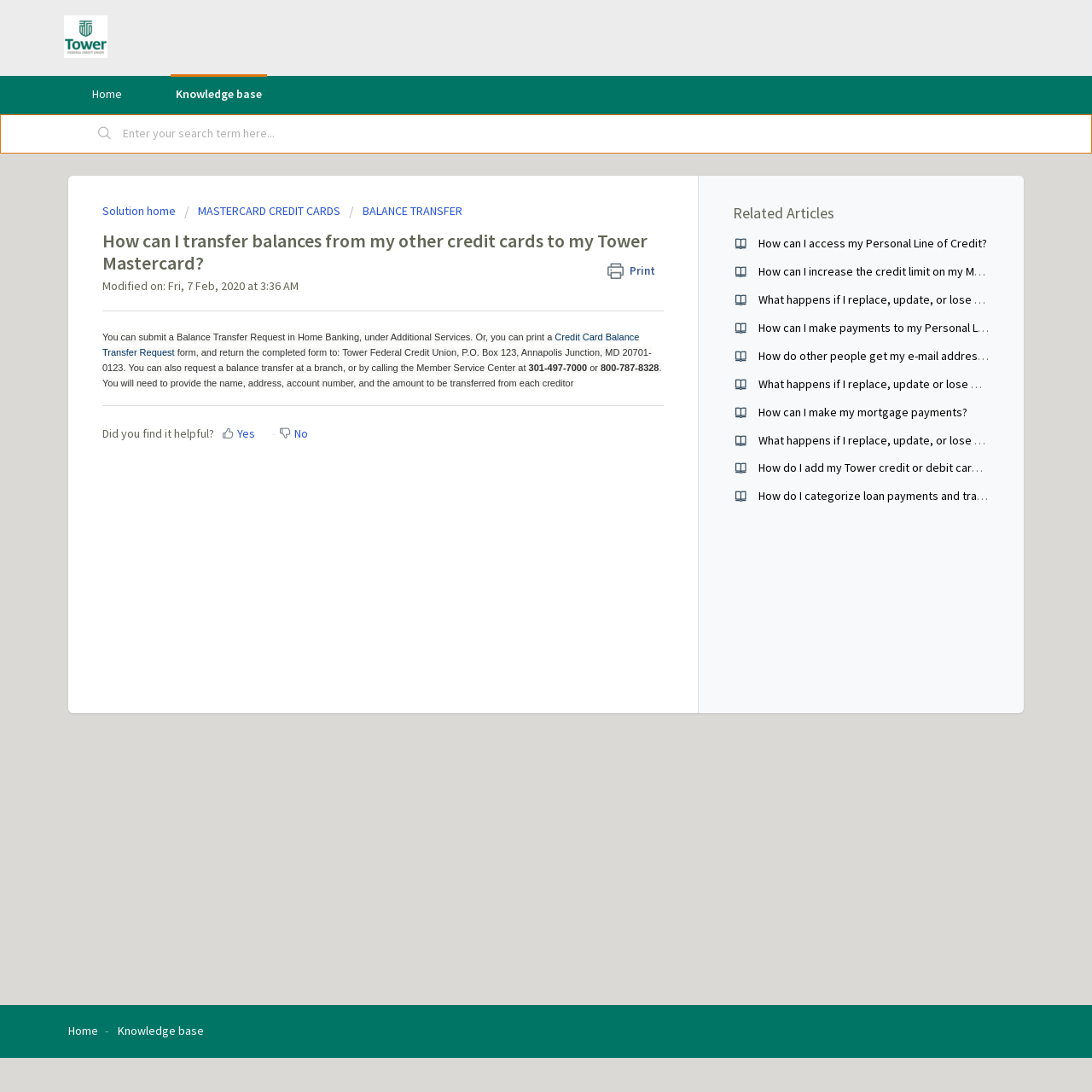Refer to the image and offer a detailed explanation in response to the question: Where can I submit a Balance Transfer Request?

According to the webpage, I can submit a Balance Transfer Request in Home Banking, under Additional Services, or I can print a Credit Card Balance Transfer Request form and return the completed form to Tower Federal Credit Union.